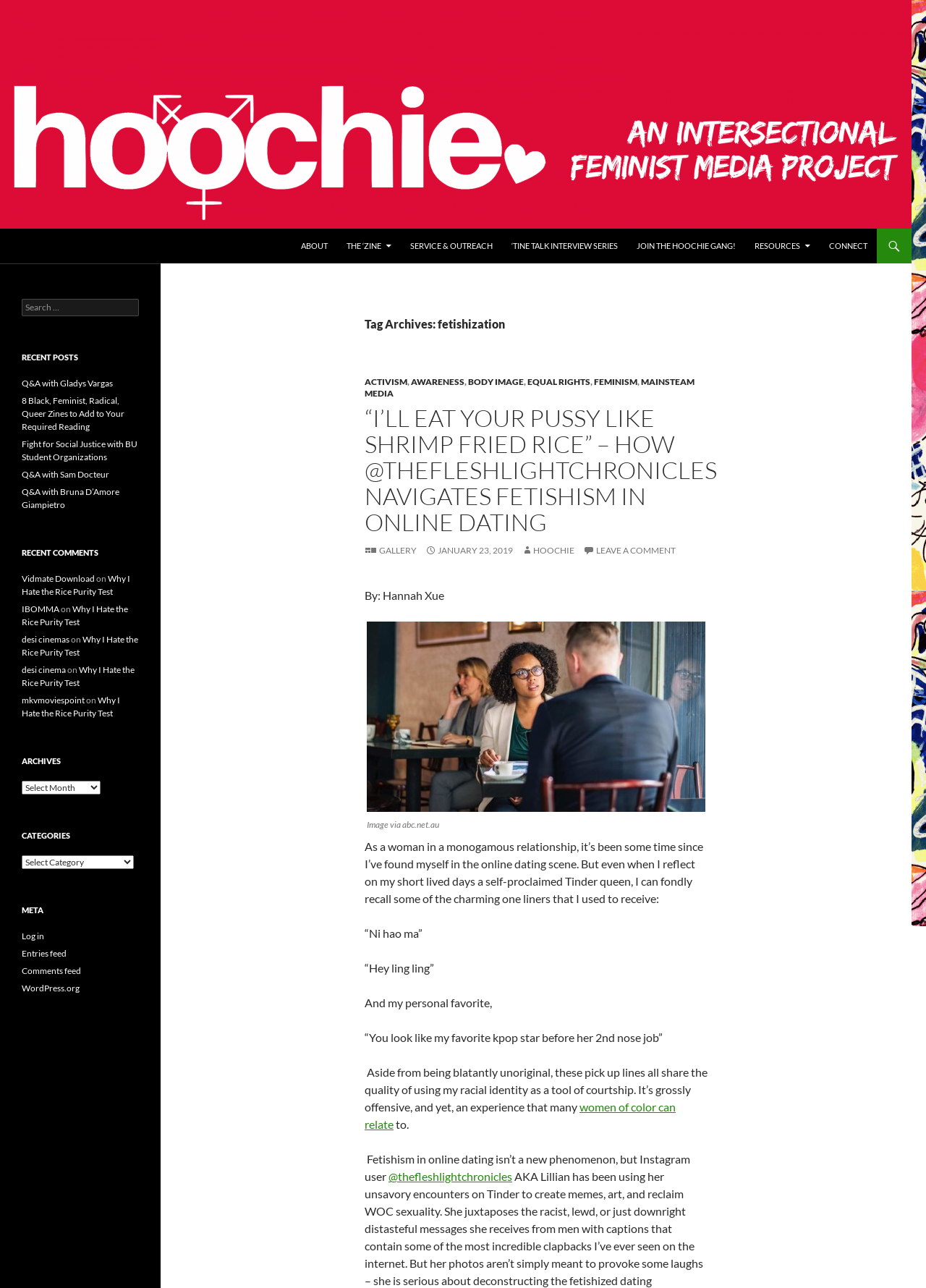Using the provided description desi cinema, find the bounding box coordinates for the UI element. Provide the coordinates in (top-left x, top-left y, bottom-right x, bottom-right y) format, ensuring all values are between 0 and 1.

[0.023, 0.516, 0.071, 0.524]